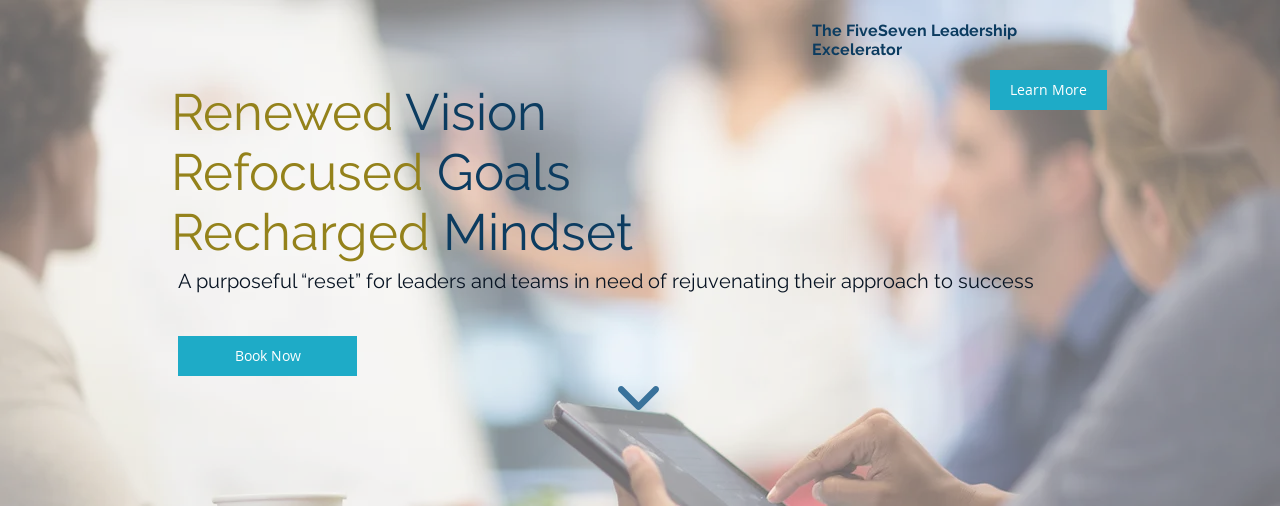Provide your answer to the question using just one word or phrase: What are the two call-to-action buttons?

Book Now and Learn More